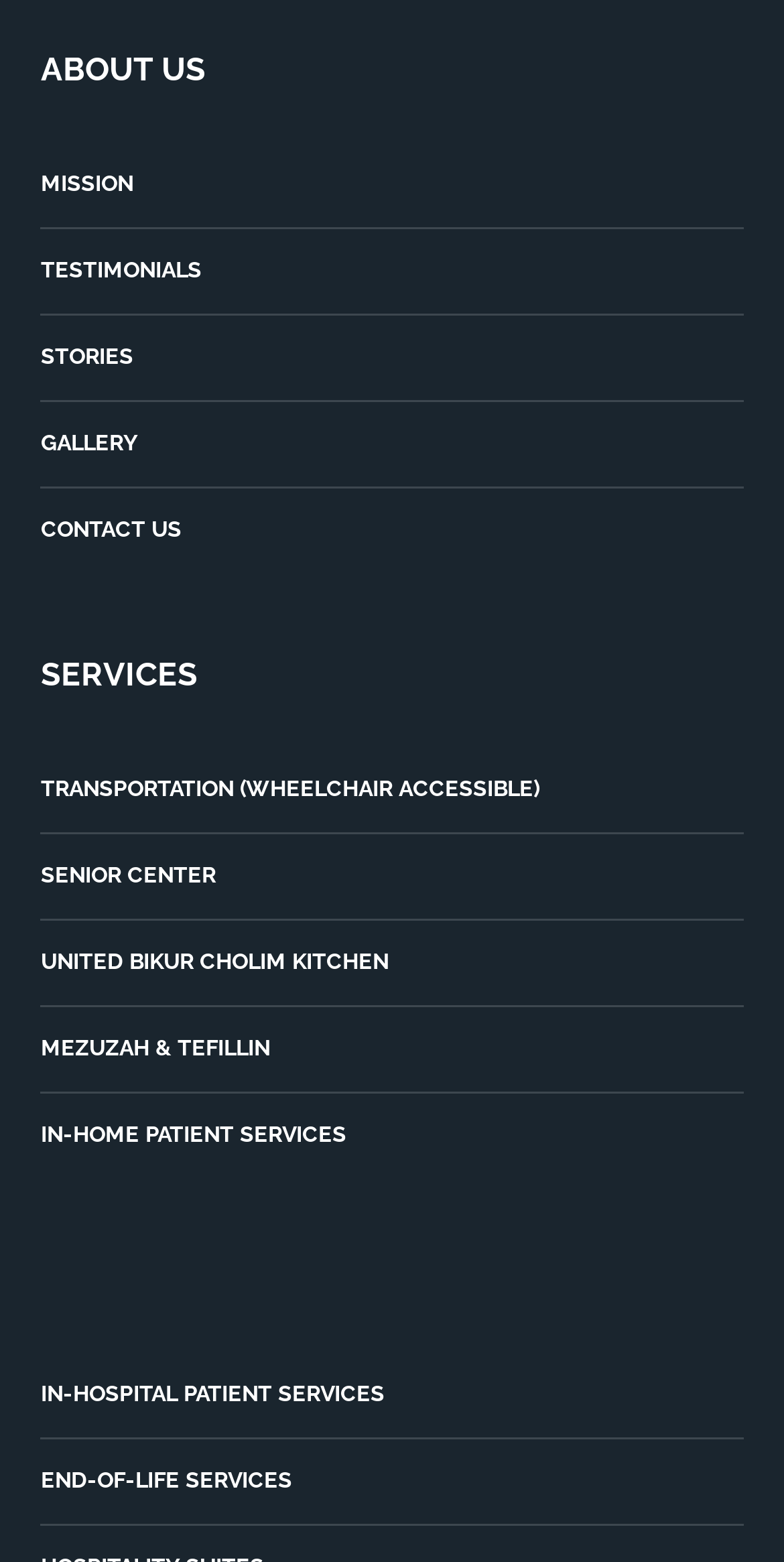Give a concise answer using only one word or phrase for this question:
How many complementary sections are on the webpage?

2